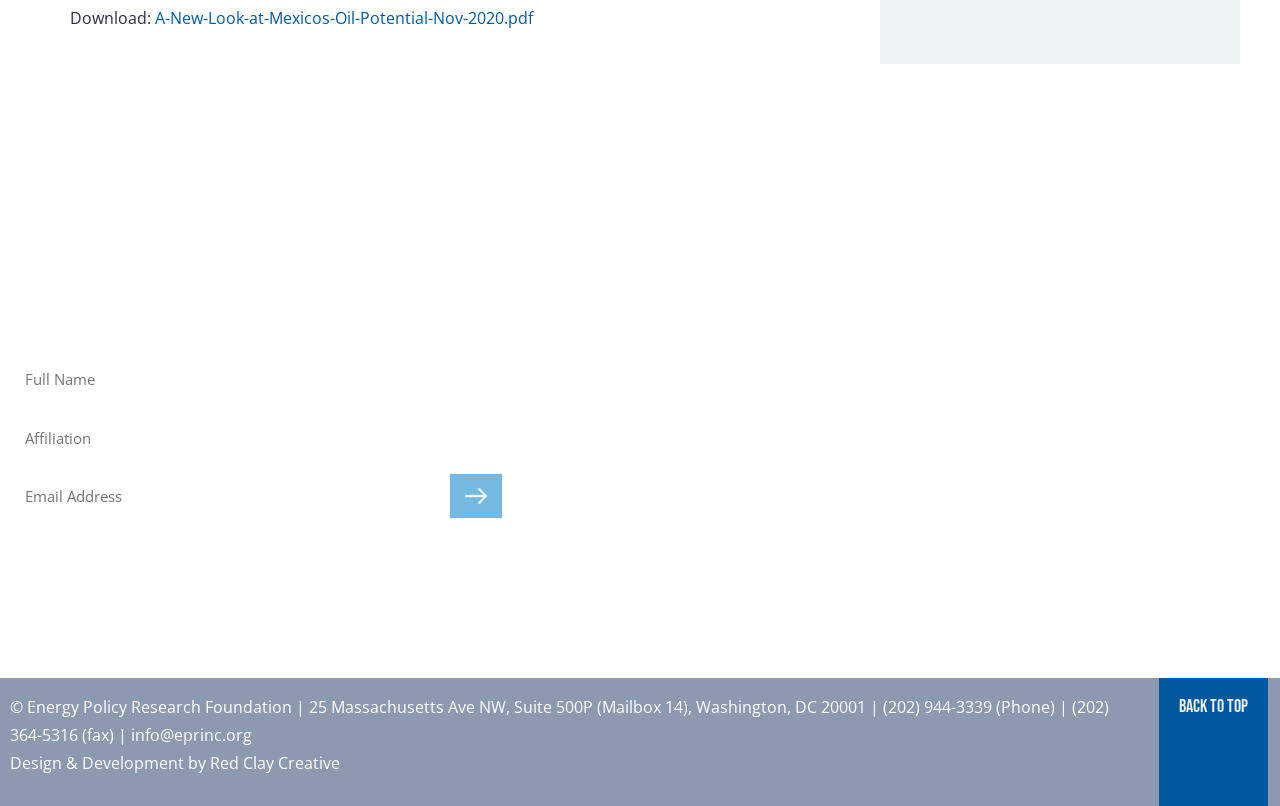Locate the bounding box coordinates of the area where you should click to accomplish the instruction: "Go to Home page".

None